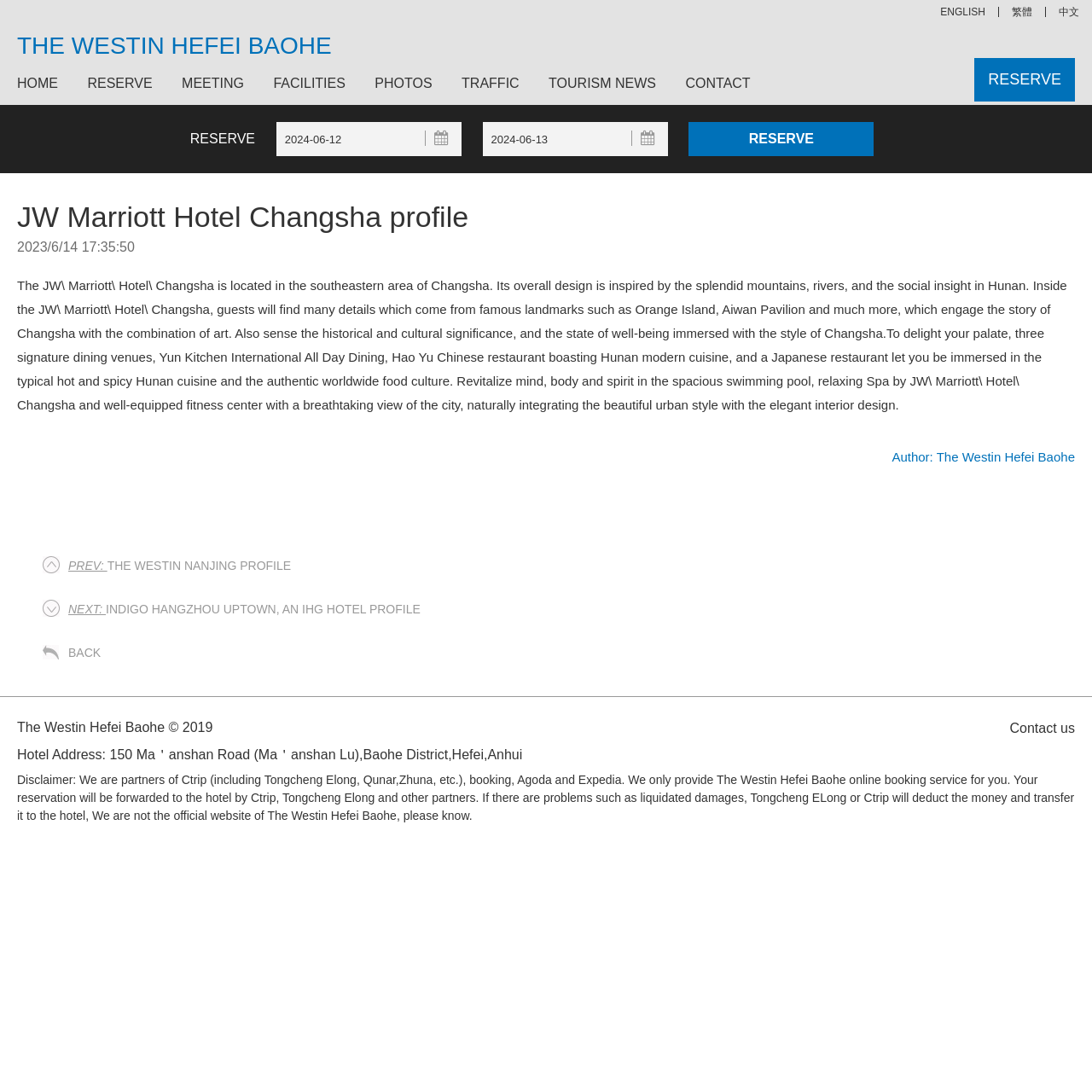Find the bounding box coordinates of the element's region that should be clicked in order to follow the given instruction: "Make a reservation". The coordinates should consist of four float numbers between 0 and 1, i.e., [left, top, right, bottom].

[0.892, 0.053, 0.984, 0.093]